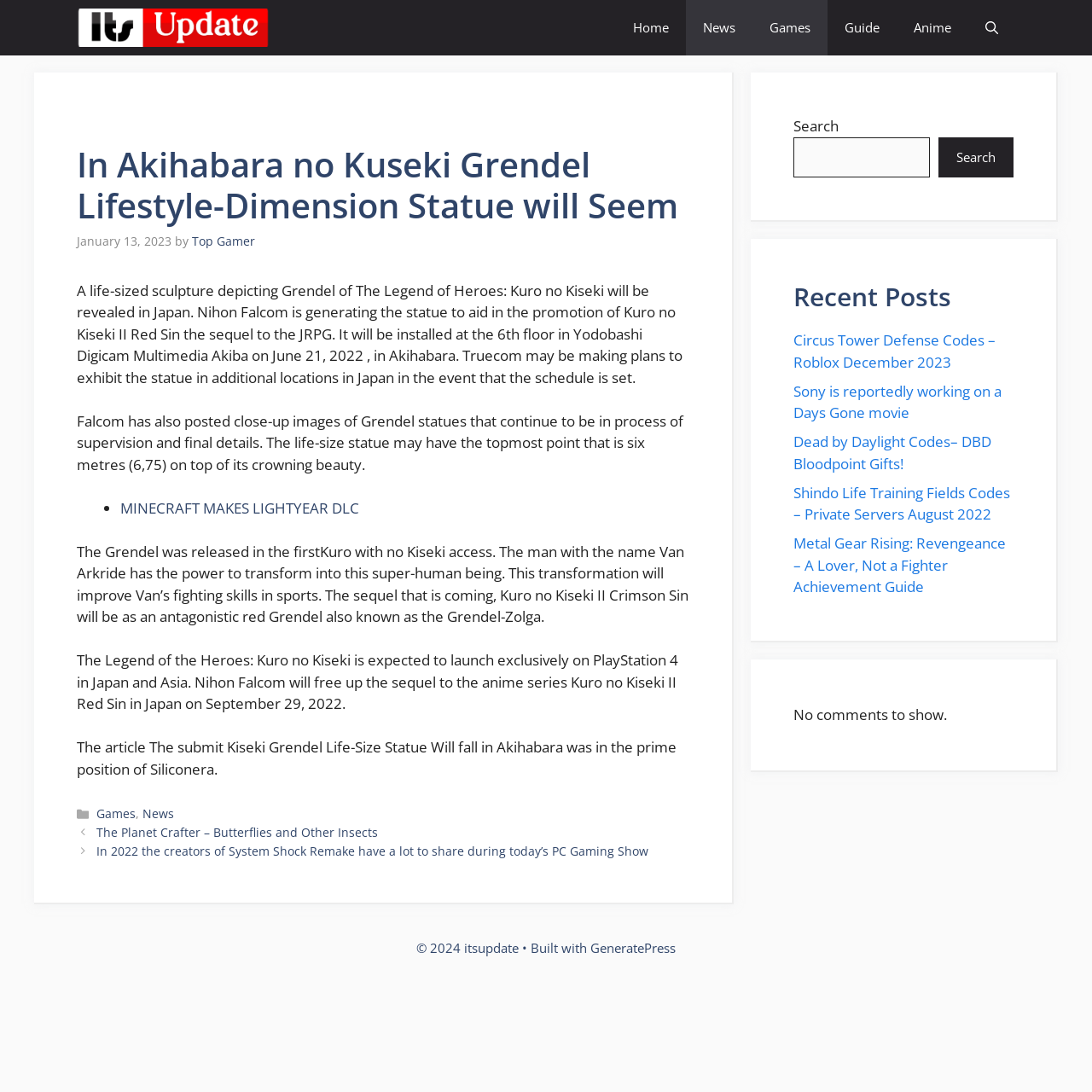Please identify the bounding box coordinates of the region to click in order to complete the task: "View recent posts". The coordinates must be four float numbers between 0 and 1, specified as [left, top, right, bottom].

[0.727, 0.258, 0.928, 0.286]